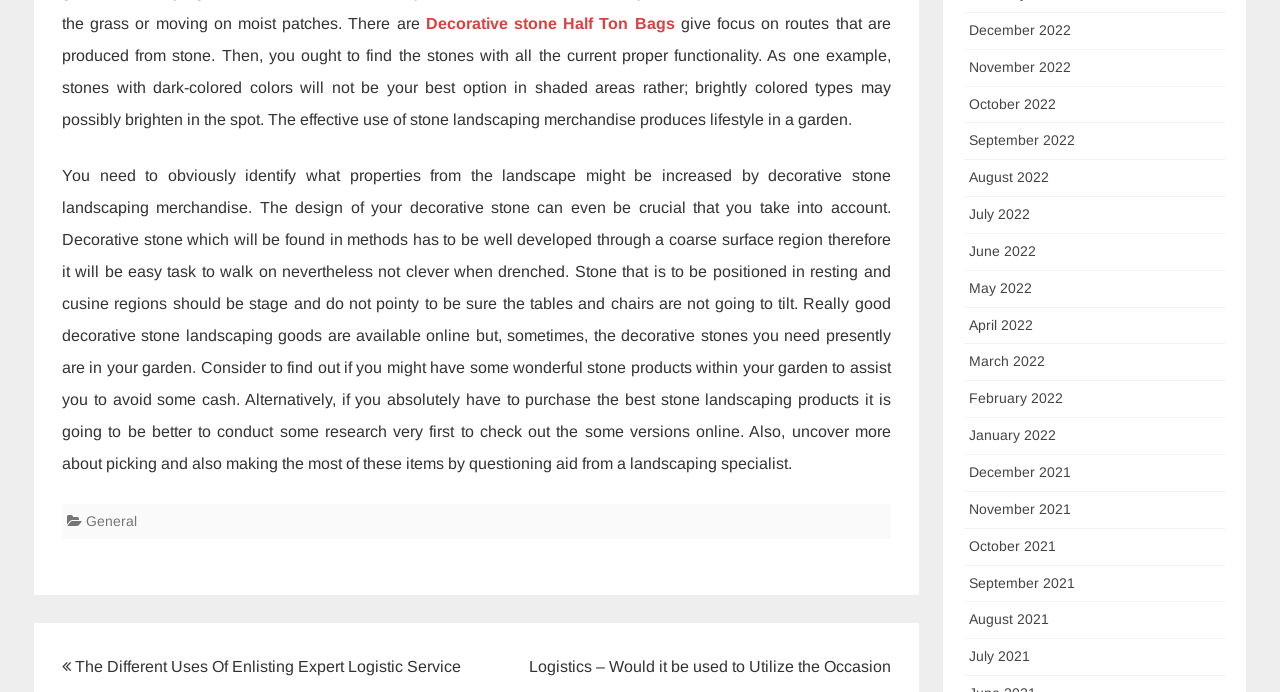Pinpoint the bounding box coordinates of the element that must be clicked to accomplish the following instruction: "Visit 'General'". The coordinates should be in the format of four float numbers between 0 and 1, i.e., [left, top, right, bottom].

[0.067, 0.741, 0.107, 0.764]